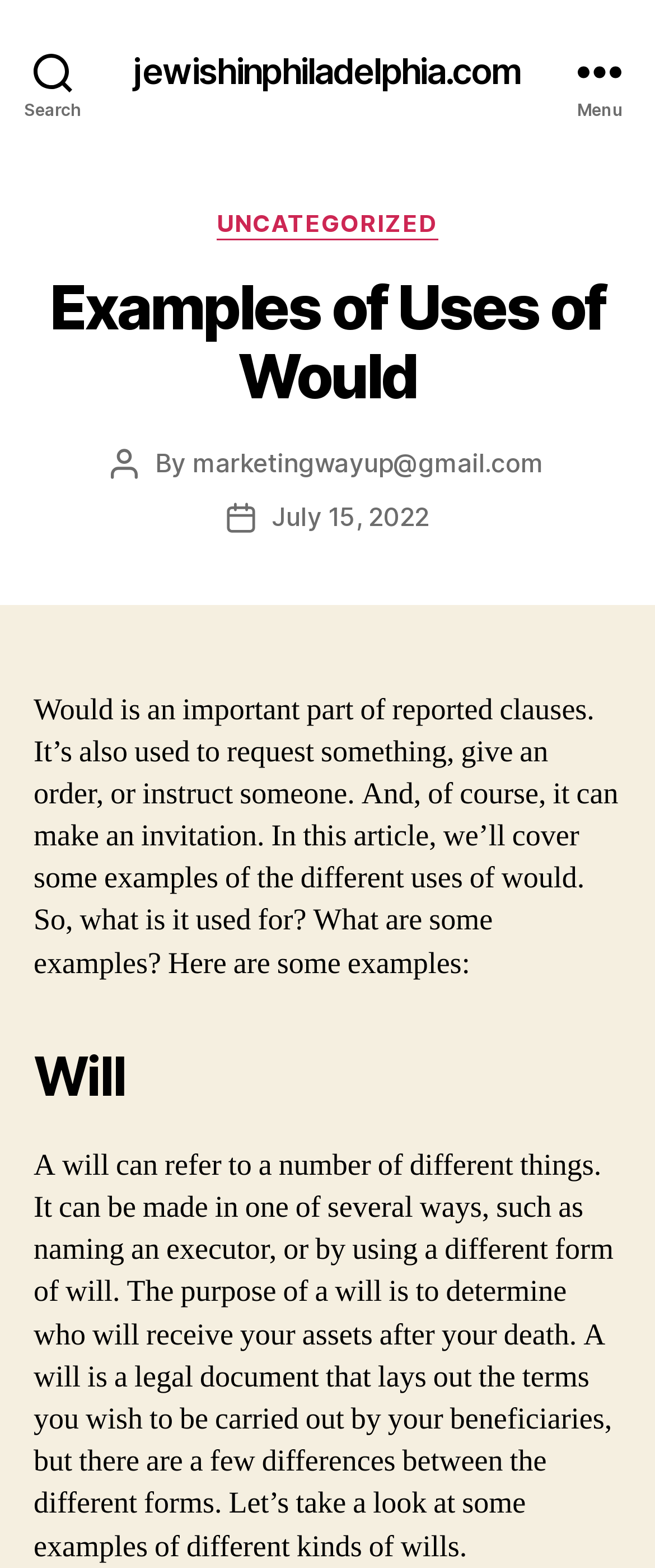Respond to the question with just a single word or phrase: 
When was the post published?

July 15, 2022